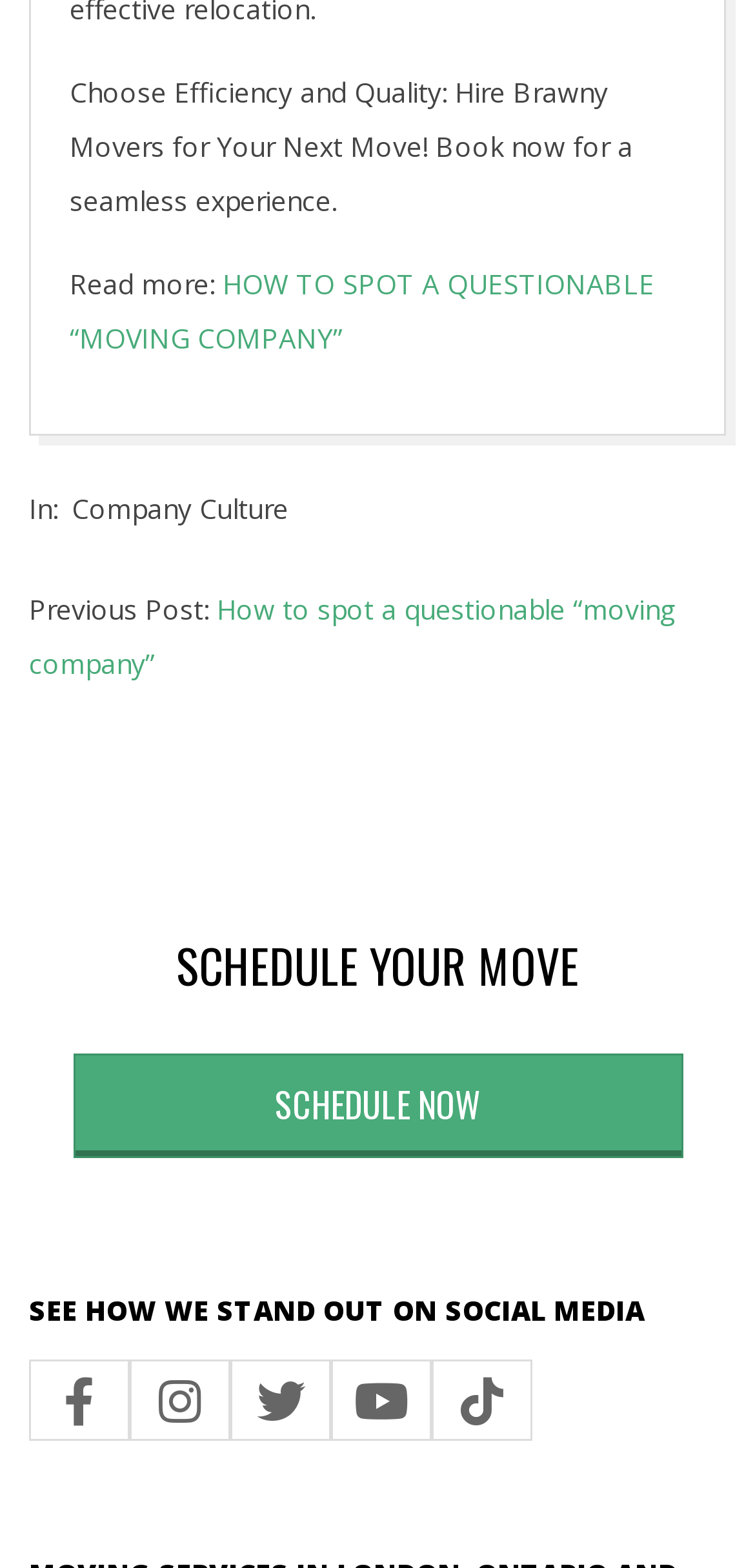What is the date of the blog post?
Your answer should be a single word or phrase derived from the screenshot.

2016-03-10